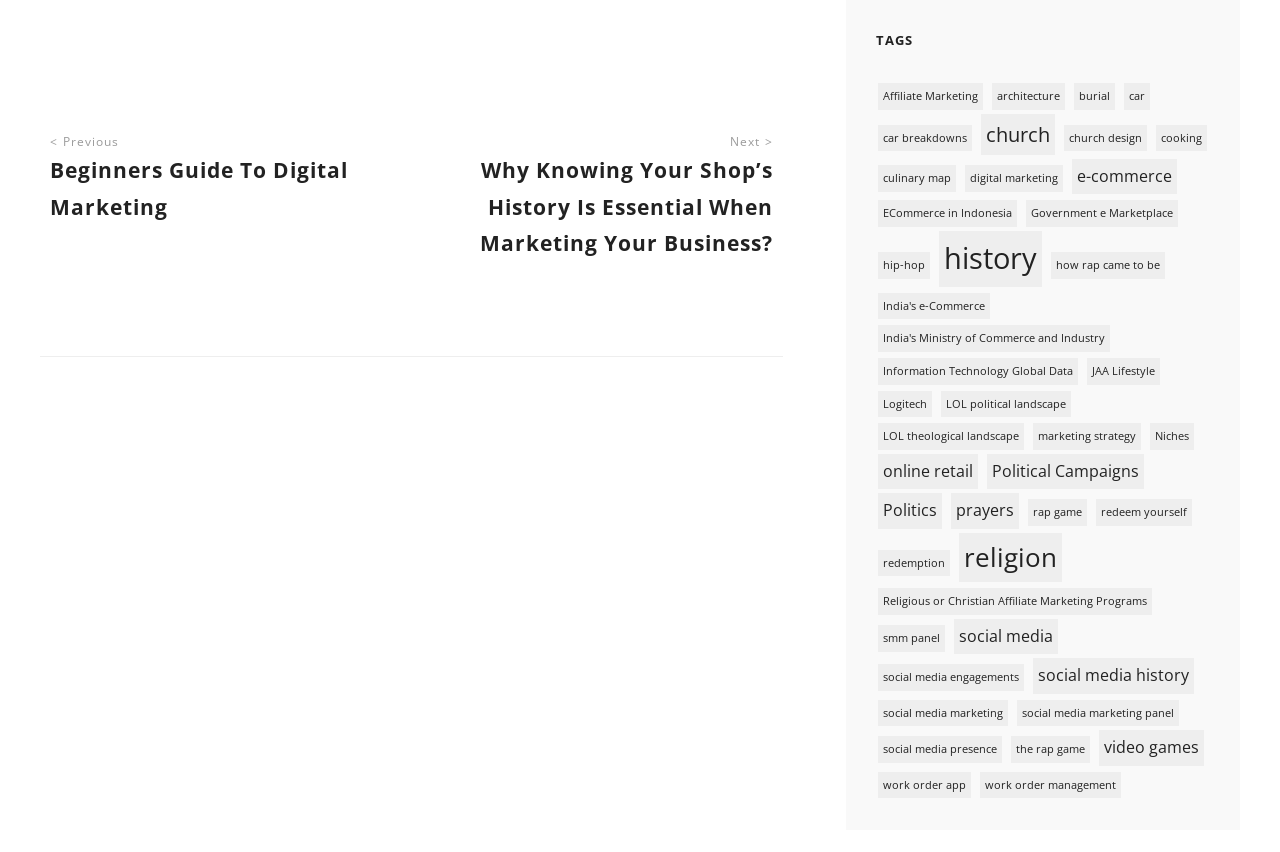Find the bounding box coordinates of the clickable element required to execute the following instruction: "View posts tagged with 'digital marketing'". Provide the coordinates as four float numbers between 0 and 1, i.e., [left, top, right, bottom].

[0.754, 0.193, 0.831, 0.225]